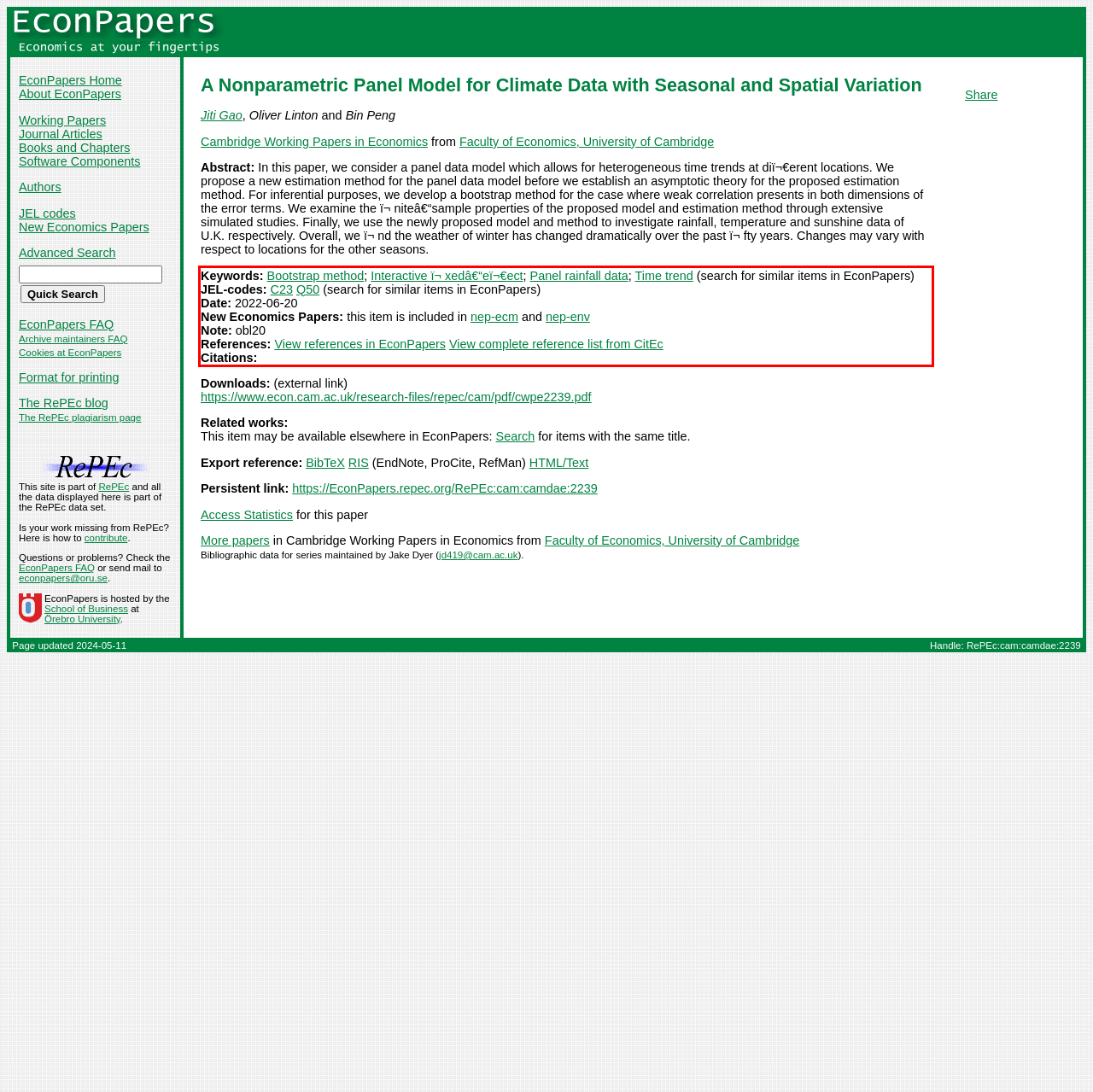You have a screenshot with a red rectangle around a UI element. Recognize and extract the text within this red bounding box using OCR.

Keywords: Bootstrap method; Interactive ï¬ xedâ€“eï¬€ect; Panel rainfall data; Time trend (search for similar items in EconPapers) JEL-codes: C23 Q50 (search for similar items in EconPapers) Date: 2022-06-20 New Economics Papers: this item is included in nep-ecm and nep-env Note: obl20 References: View references in EconPapers View complete reference list from CitEc Citations: